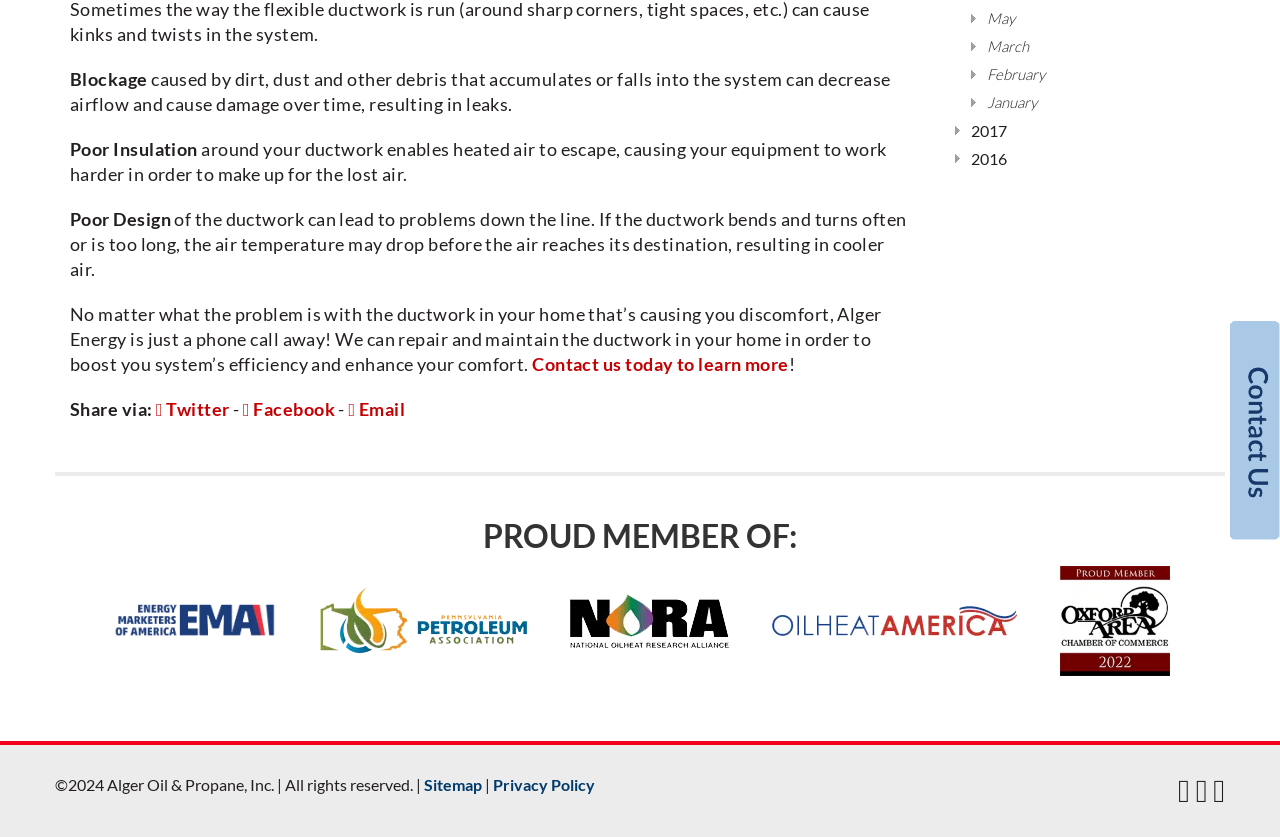Predict the bounding box of the UI element based on this description: "".

None